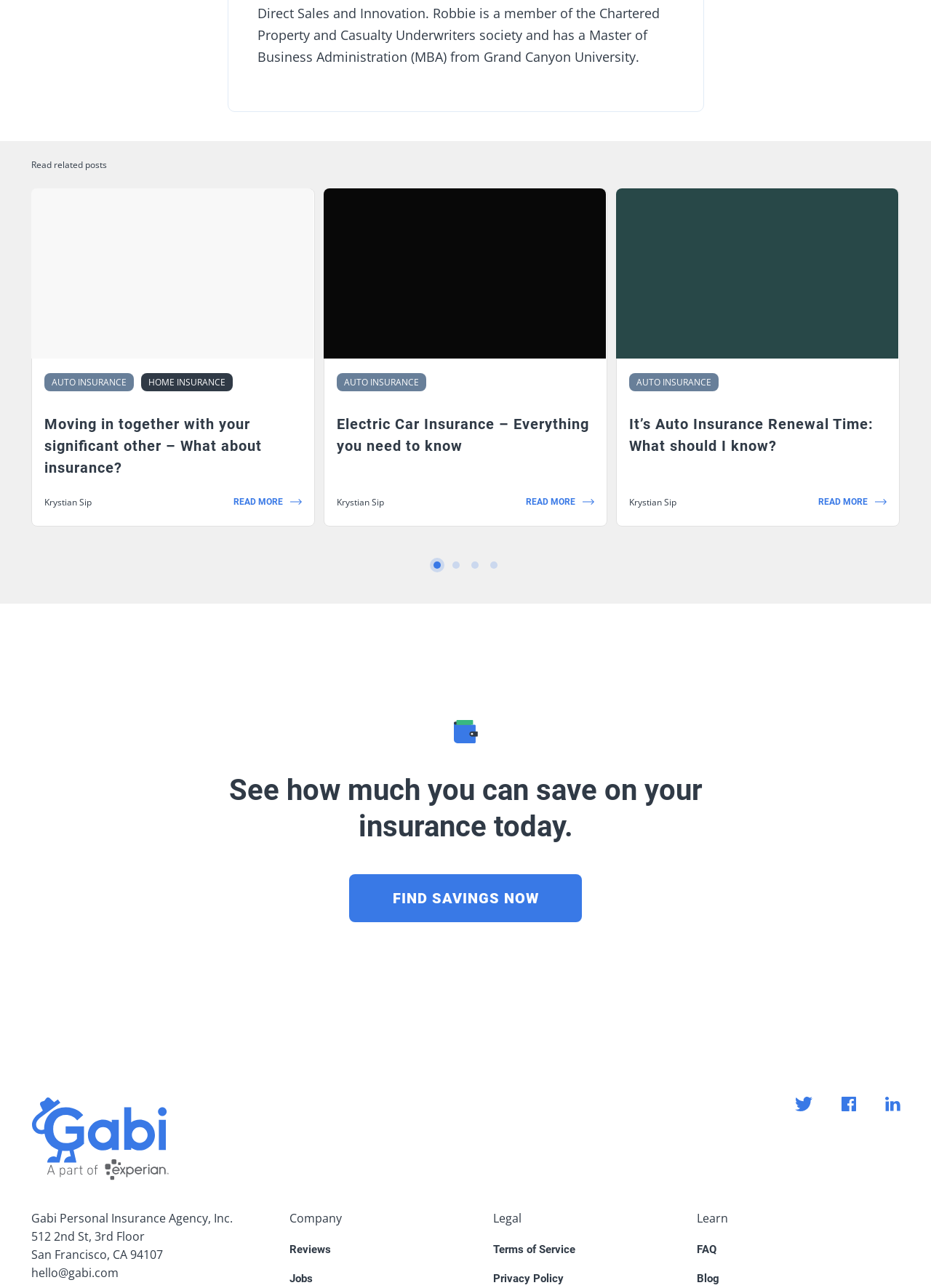What is the company name of the insurance agency? Observe the screenshot and provide a one-word or short phrase answer.

Gabi Personal Insurance Agency, Inc.